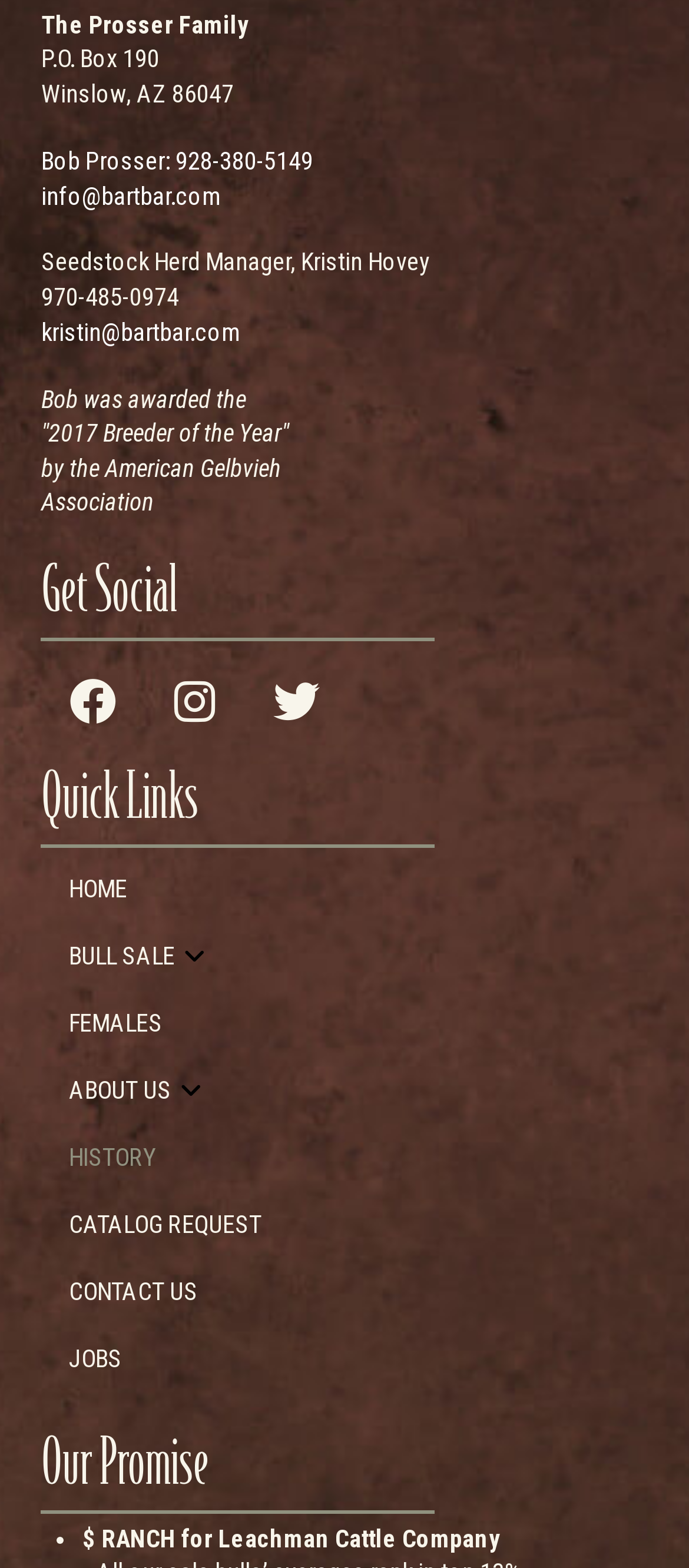Identify the bounding box coordinates for the element that needs to be clicked to fulfill this instruction: "Email Kristin Hovey". Provide the coordinates in the format of four float numbers between 0 and 1: [left, top, right, bottom].

[0.06, 0.202, 0.35, 0.22]